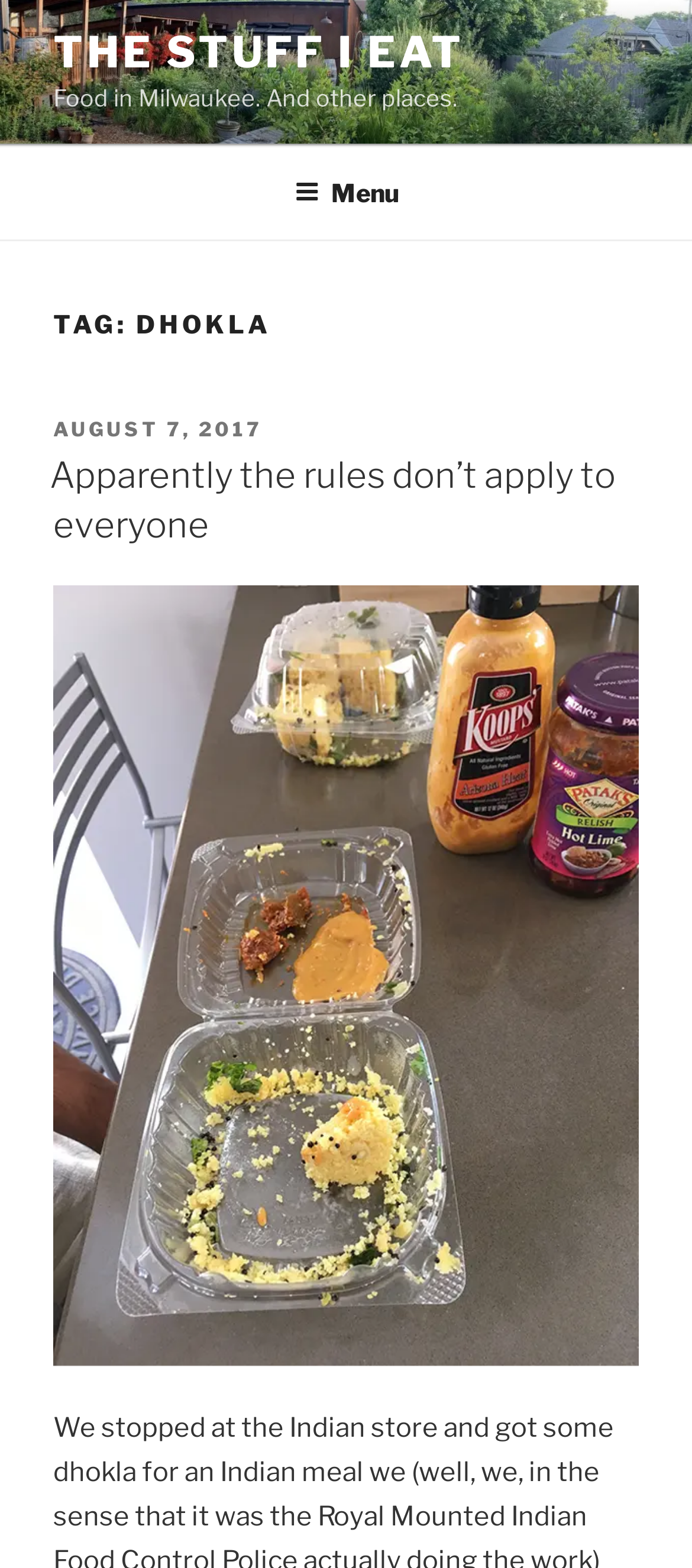Please determine the bounding box coordinates for the UI element described here. Use the format (top-left x, top-left y, bottom-right x, bottom-right y) with values bounded between 0 and 1: Menu

[0.388, 0.095, 0.612, 0.15]